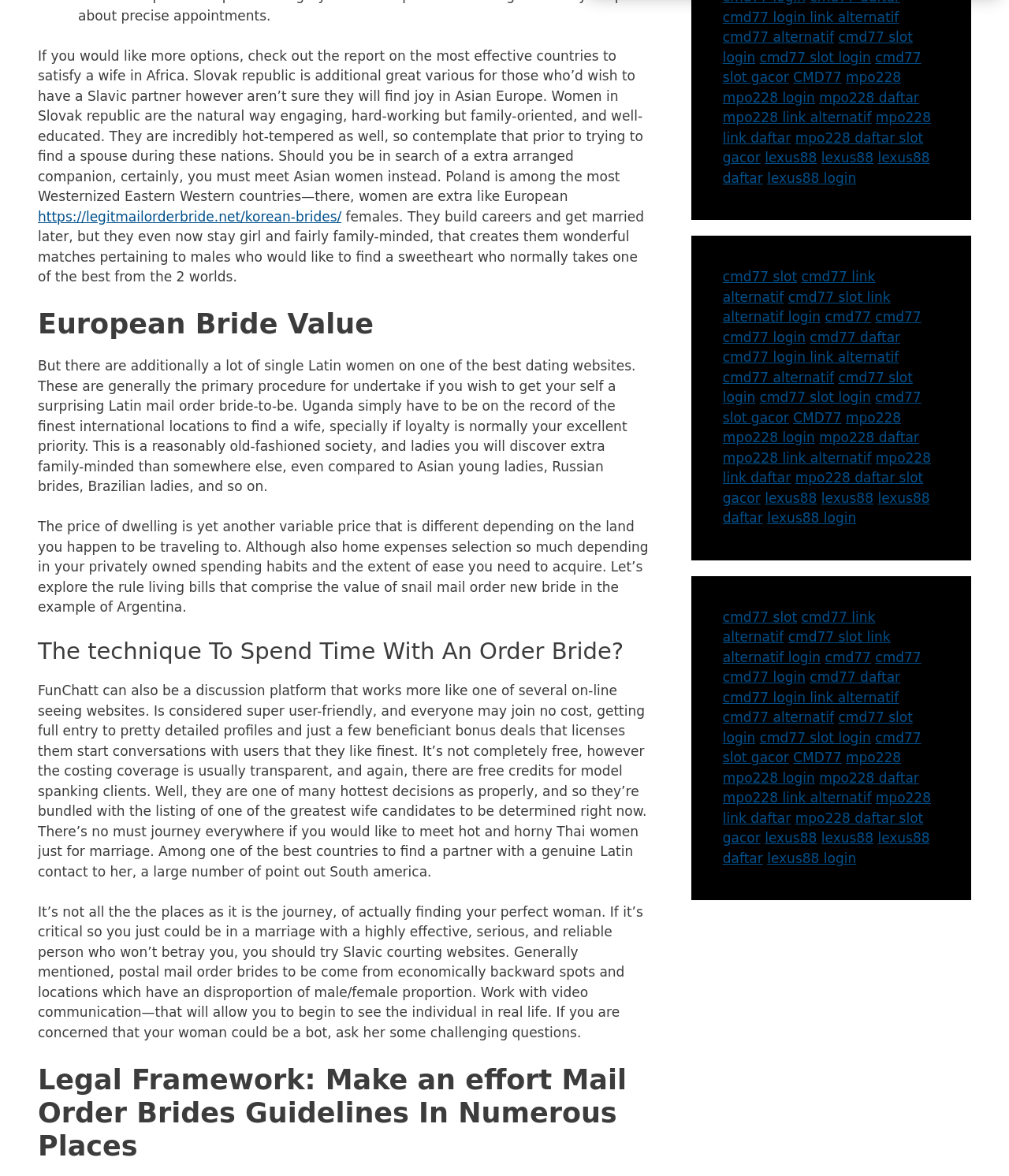Show me the bounding box coordinates of the clickable region to achieve the task as per the instruction: "Explore the legal framework of mail order brides in various places".

[0.038, 0.904, 0.647, 0.988]